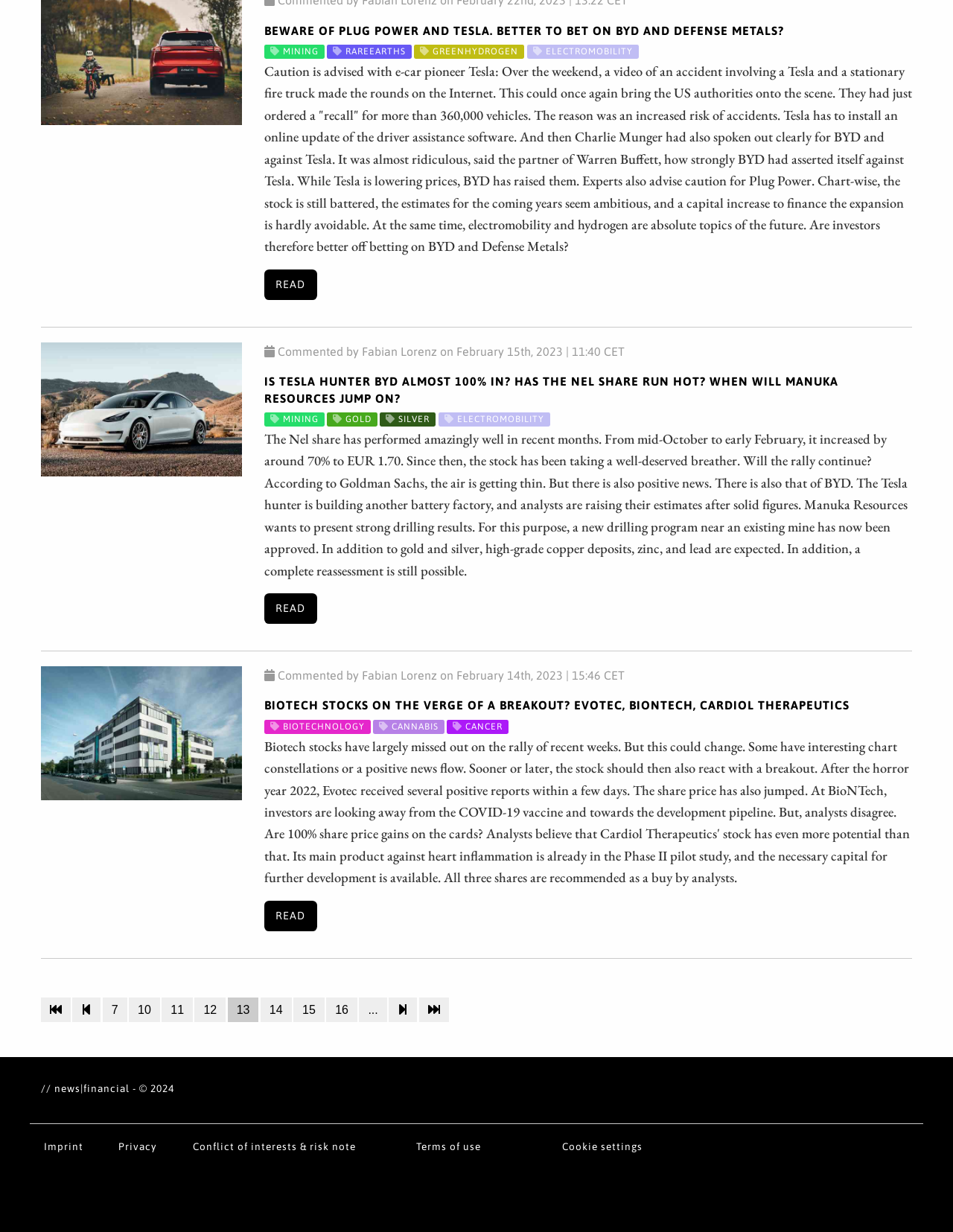Using the provided description: "16", find the bounding box coordinates of the corresponding UI element. The output should be four float numbers between 0 and 1, in the format [left, top, right, bottom].

[0.349, 0.814, 0.369, 0.825]